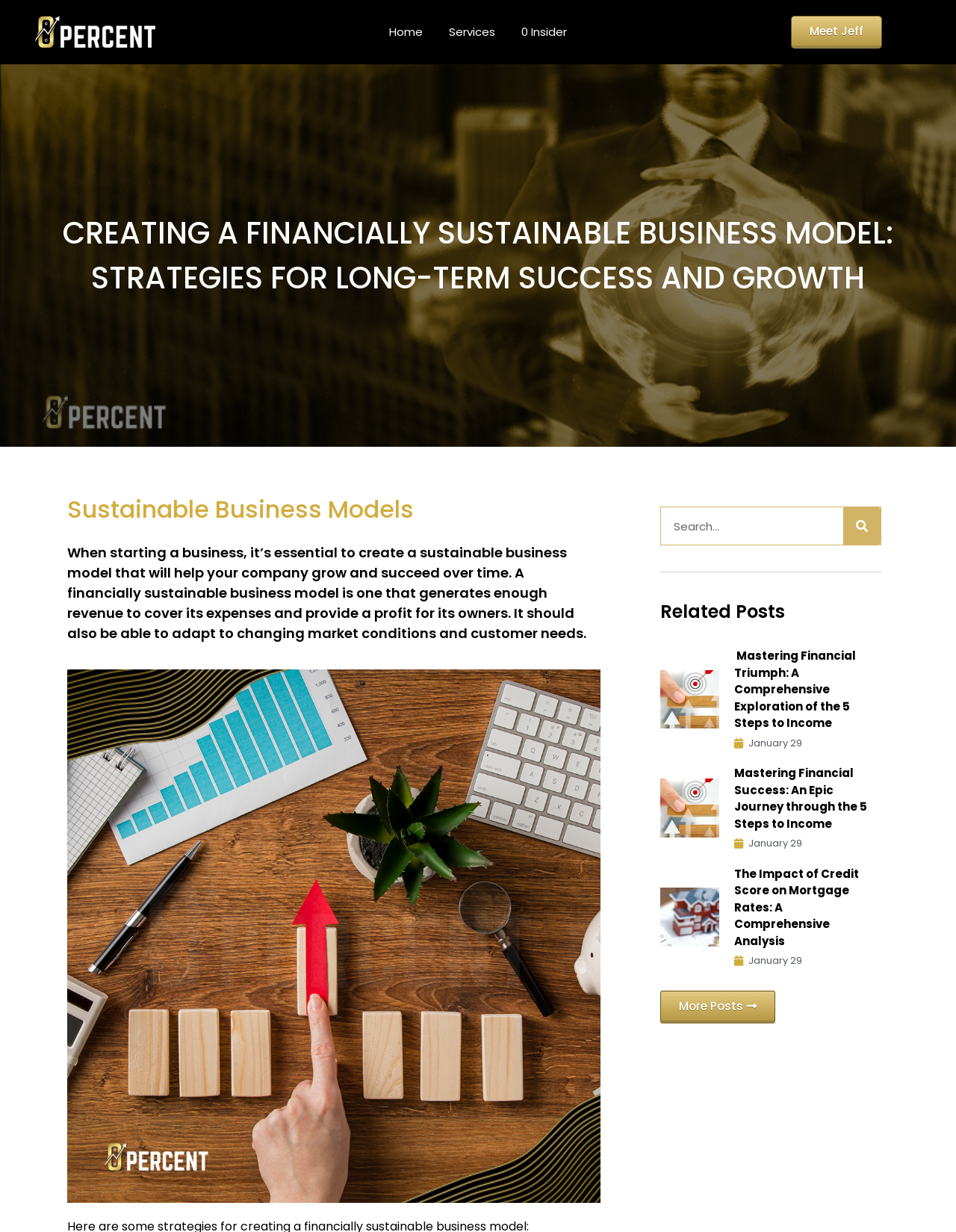Examine the image carefully and respond to the question with a detailed answer: 
What is the purpose of the search box?

The search box is located in the 'Related Posts' section, and it is likely that the purpose of the search box is to allow users to search for related posts or articles on the webpage.